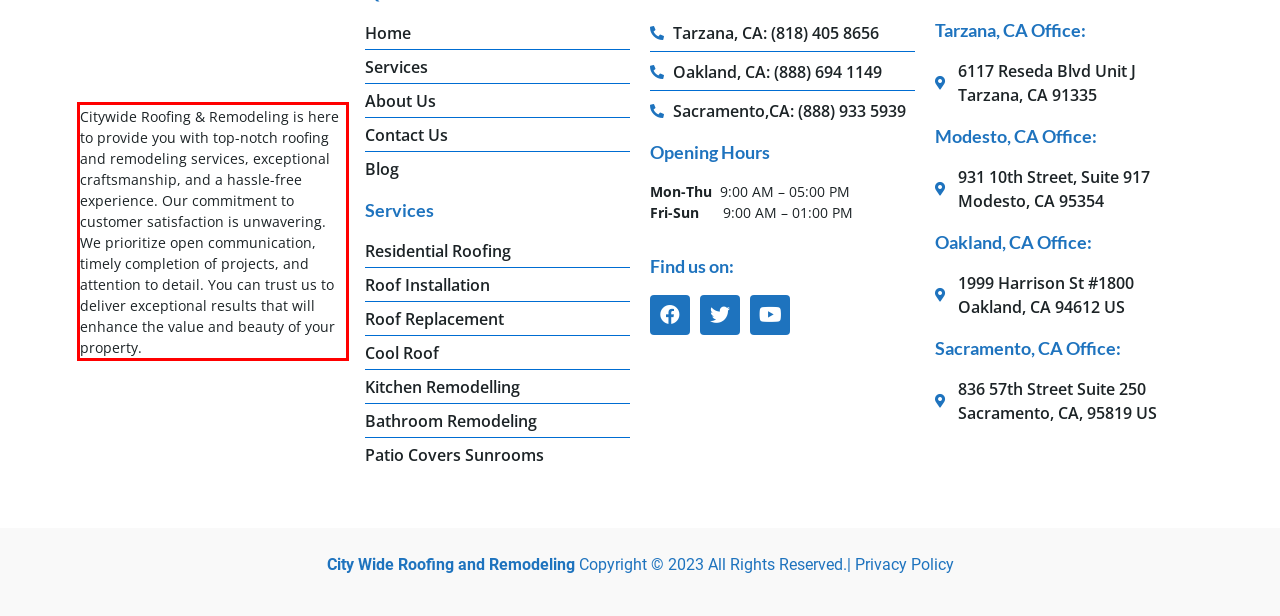There is a screenshot of a webpage with a red bounding box around a UI element. Please use OCR to extract the text within the red bounding box.

Citywide Roofing & Remodeling is here to provide you with top-notch roofing and remodeling services, exceptional craftsmanship, and a hassle-free experience. Our commitment to customer satisfaction is unwavering. We prioritize open communication, timely completion of projects, and attention to detail. You can trust us to deliver exceptional results that will enhance the value and beauty of your property.